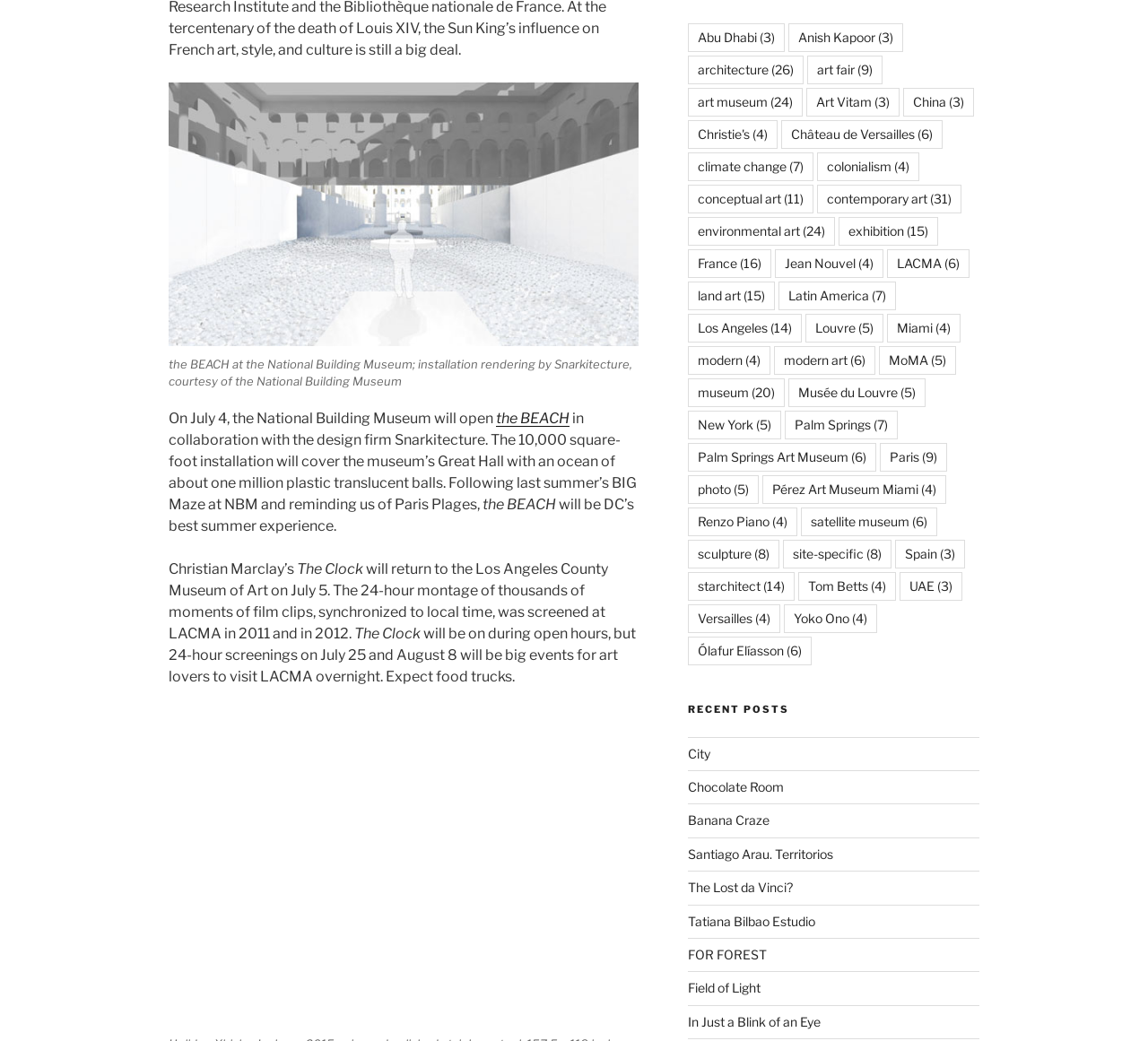Refer to the image and answer the question with as much detail as possible: What is the name of the museum mentioned in the article?

The article mentions 'the National Building Museum' in the sentence 'On July 4, the National Building Museum will open the BEACH...' which indicates that the museum is the National Building Museum.